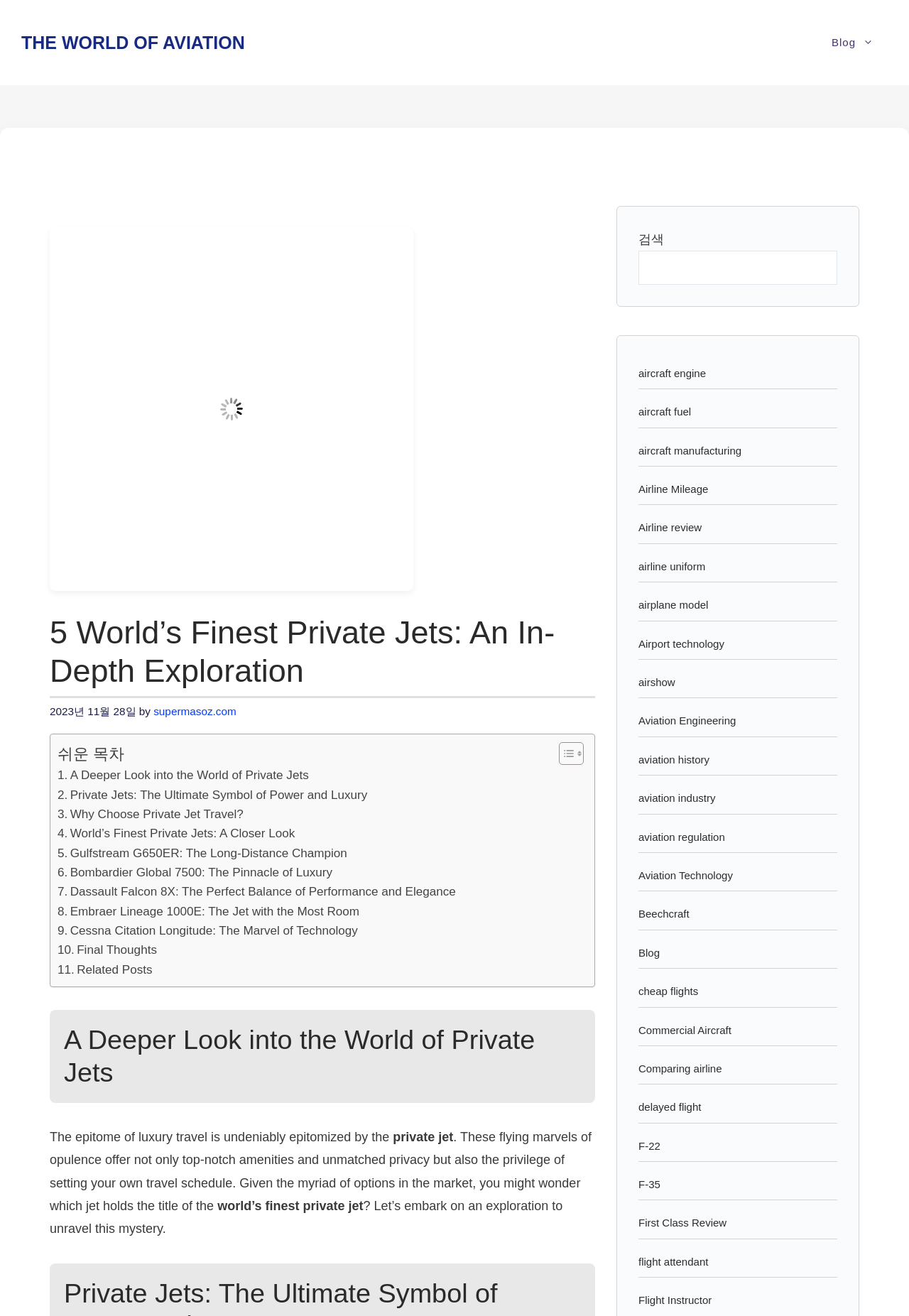What is the title of the first section?
Please respond to the question with a detailed and well-explained answer.

I looked at the heading element in the content section and found the title of the first section, which is '5 World’s Finest Private Jets: An In-Depth Exploration'.